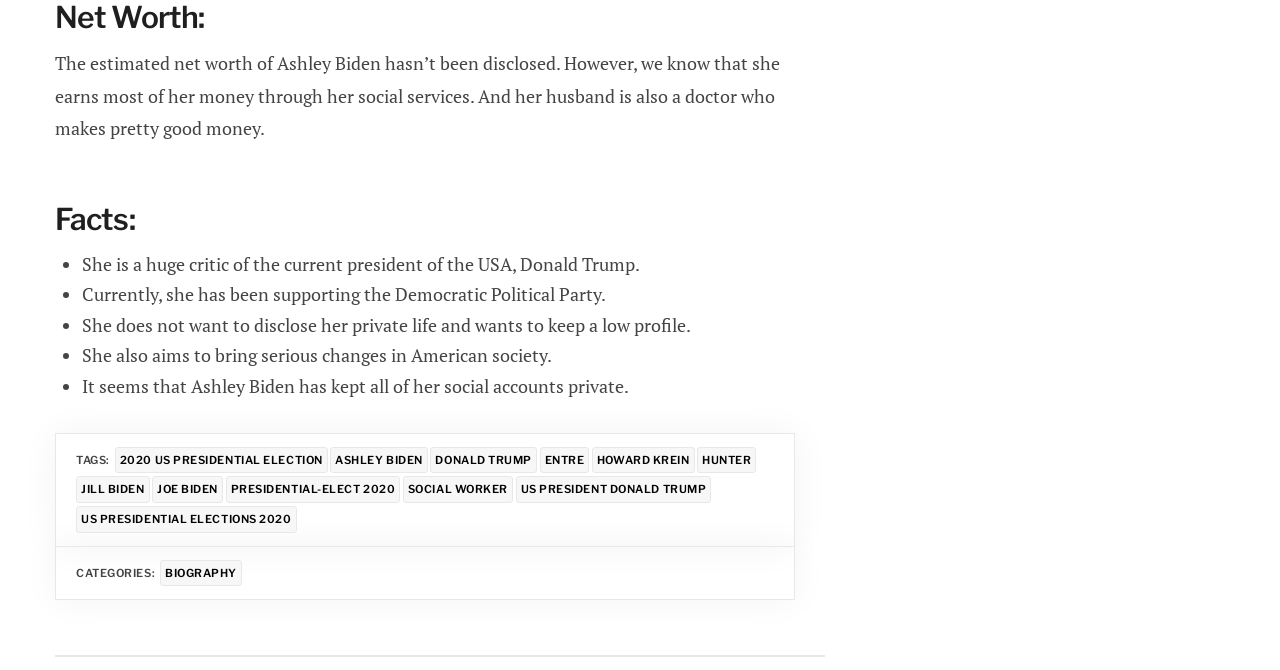What is Ashley Biden's stance on Donald Trump?
Use the information from the screenshot to give a comprehensive response to the question.

The webpage states that Ashley Biden is a huge critic of the current president of the USA, Donald Trump, which indicates her negative stance towards him.